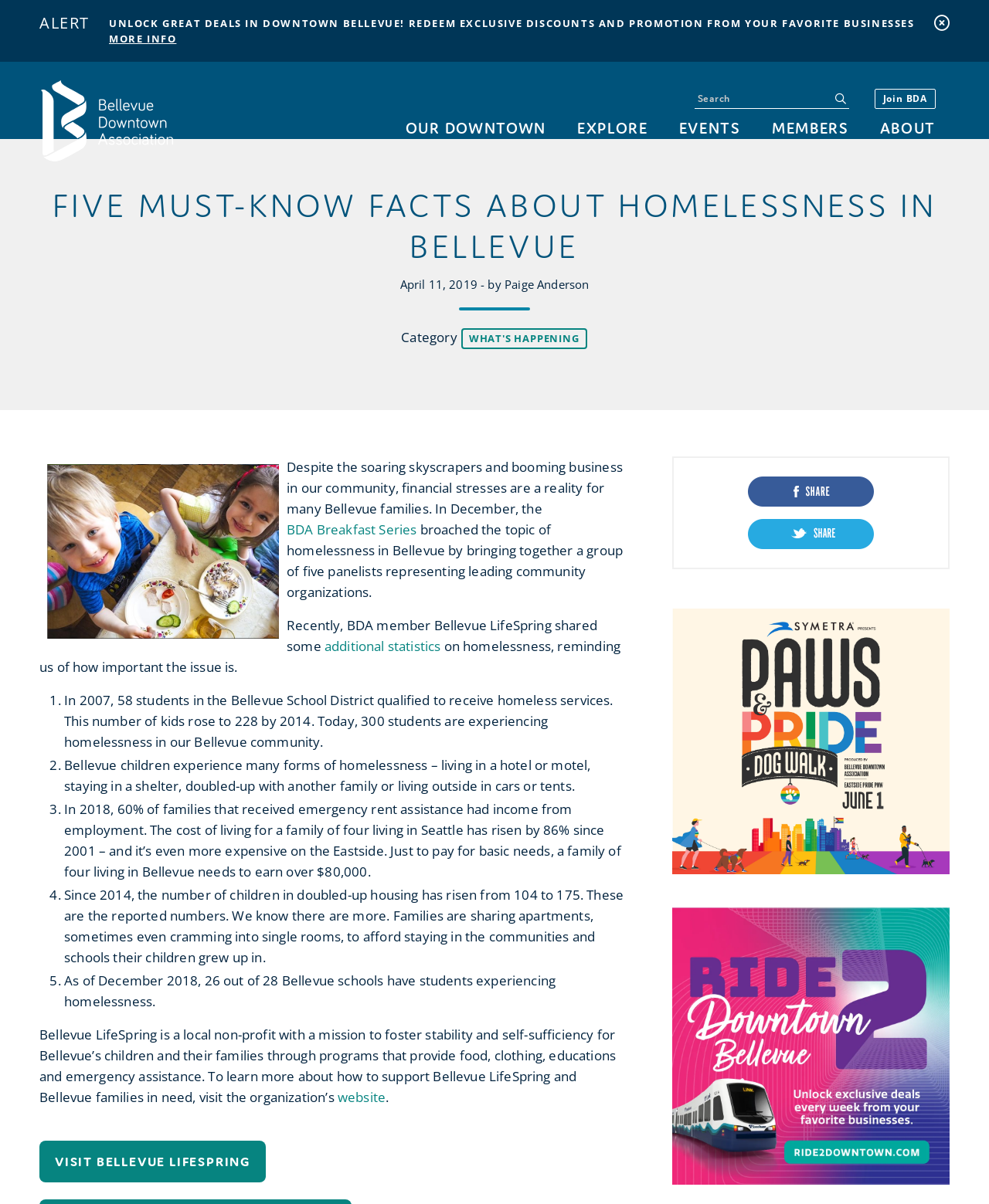Respond with a single word or phrase to the following question: What is the minimum income required for a family of four to afford basic needs in Bellevue?

over $80,000